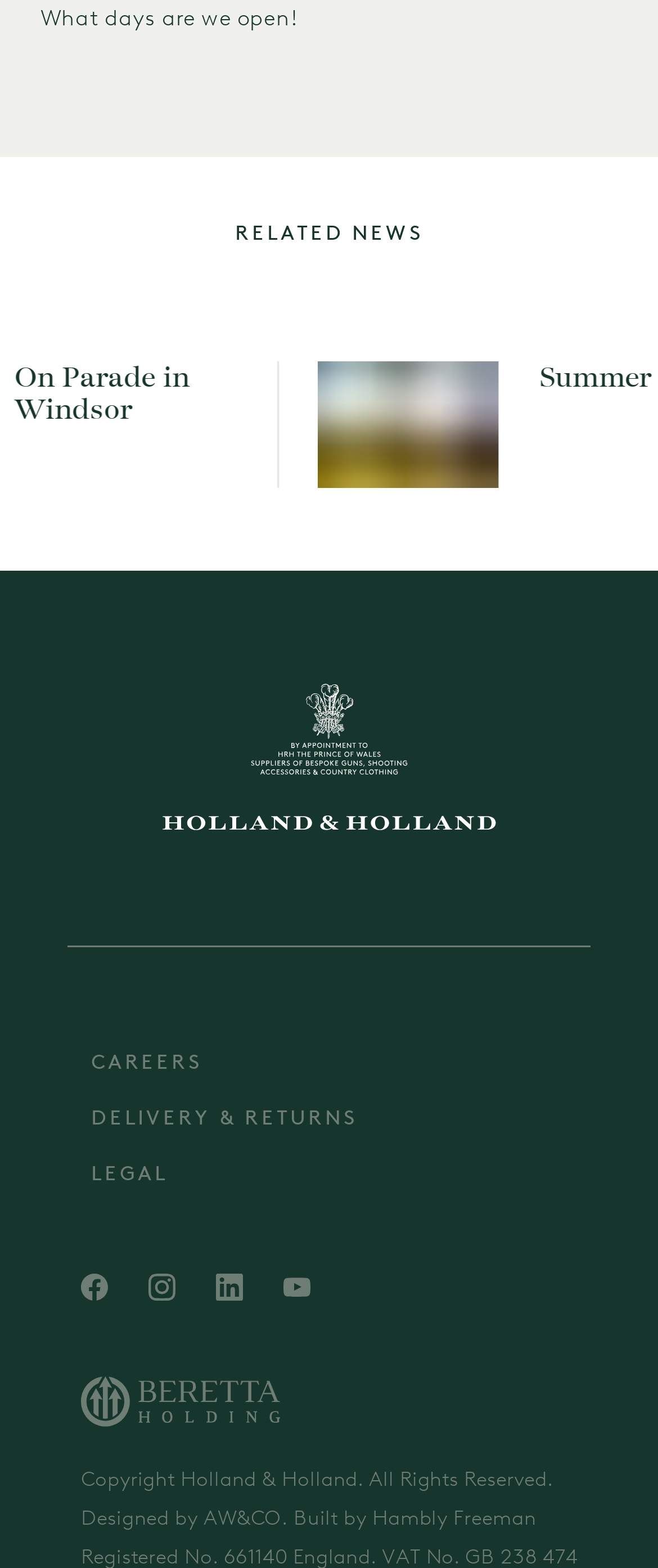What is the name of the company that designed the website?
Answer the question with a single word or phrase by looking at the picture.

AW&CO